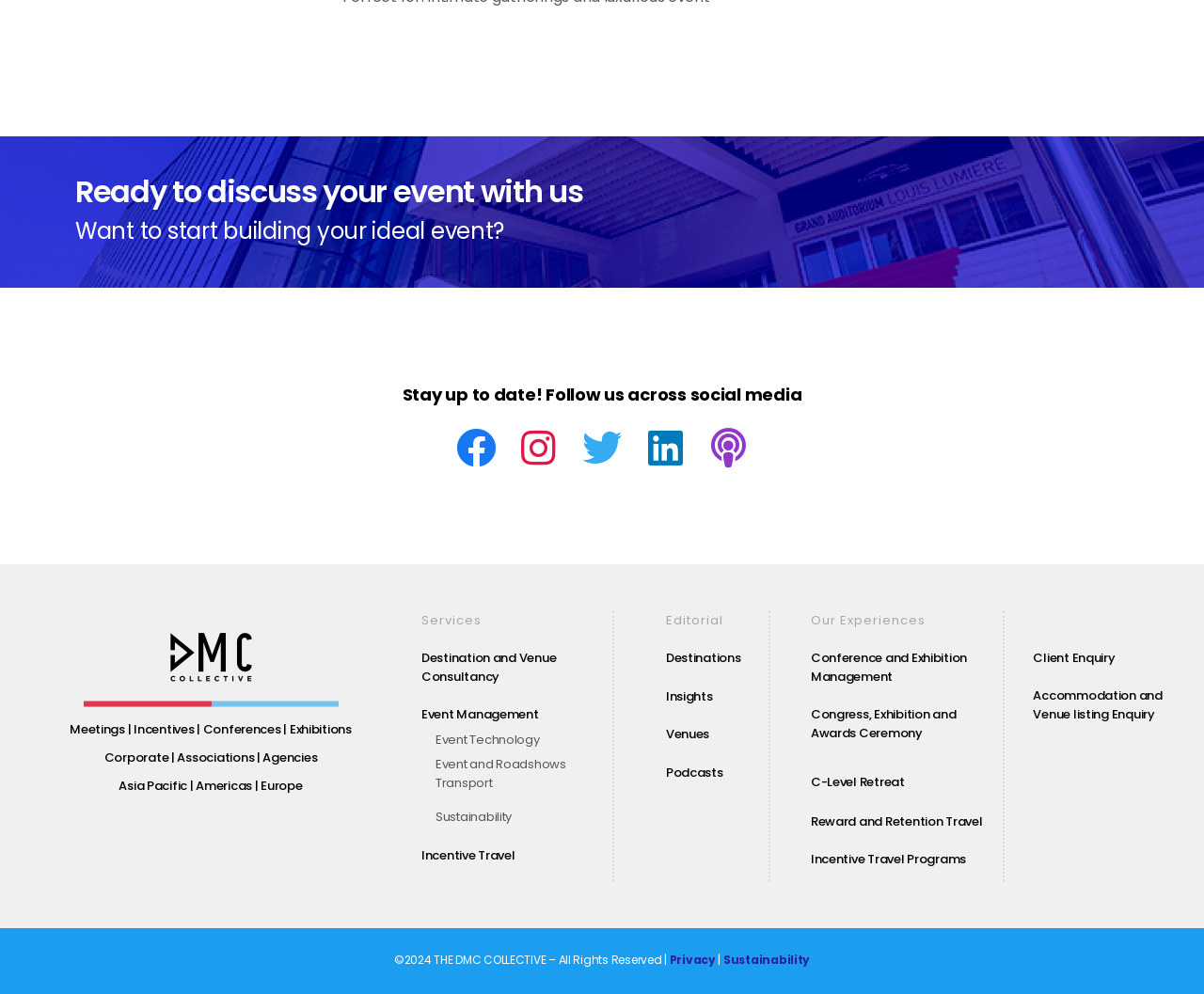Refer to the image and provide an in-depth answer to the question: 
What is the copyright year mentioned on the webpage?

I found the copyright information at the bottom of the webpage which mentions the year '2024' along with the company name 'THE DMC COLLECTIVE'. This section is located at the bottom-center part of the webpage with a bounding box coordinate of [0.327, 0.957, 0.556, 0.973].